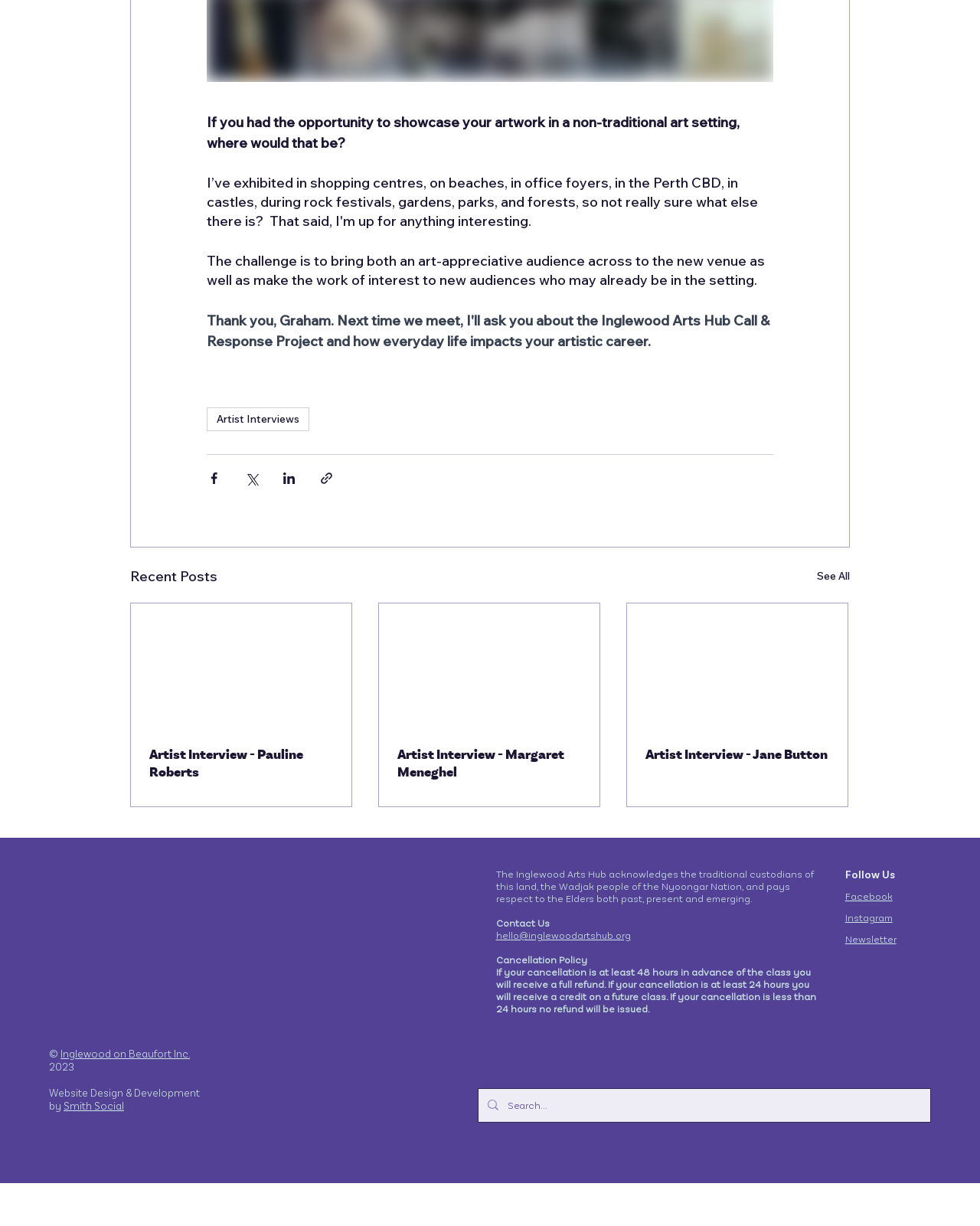Using the given description, provide the bounding box coordinates formatted as (top-left x, top-left y, bottom-right x, bottom-right y), with all values being floating point numbers between 0 and 1. Description: aria-label="Search..." name="q" placeholder="Search..."

[0.518, 0.888, 0.916, 0.915]